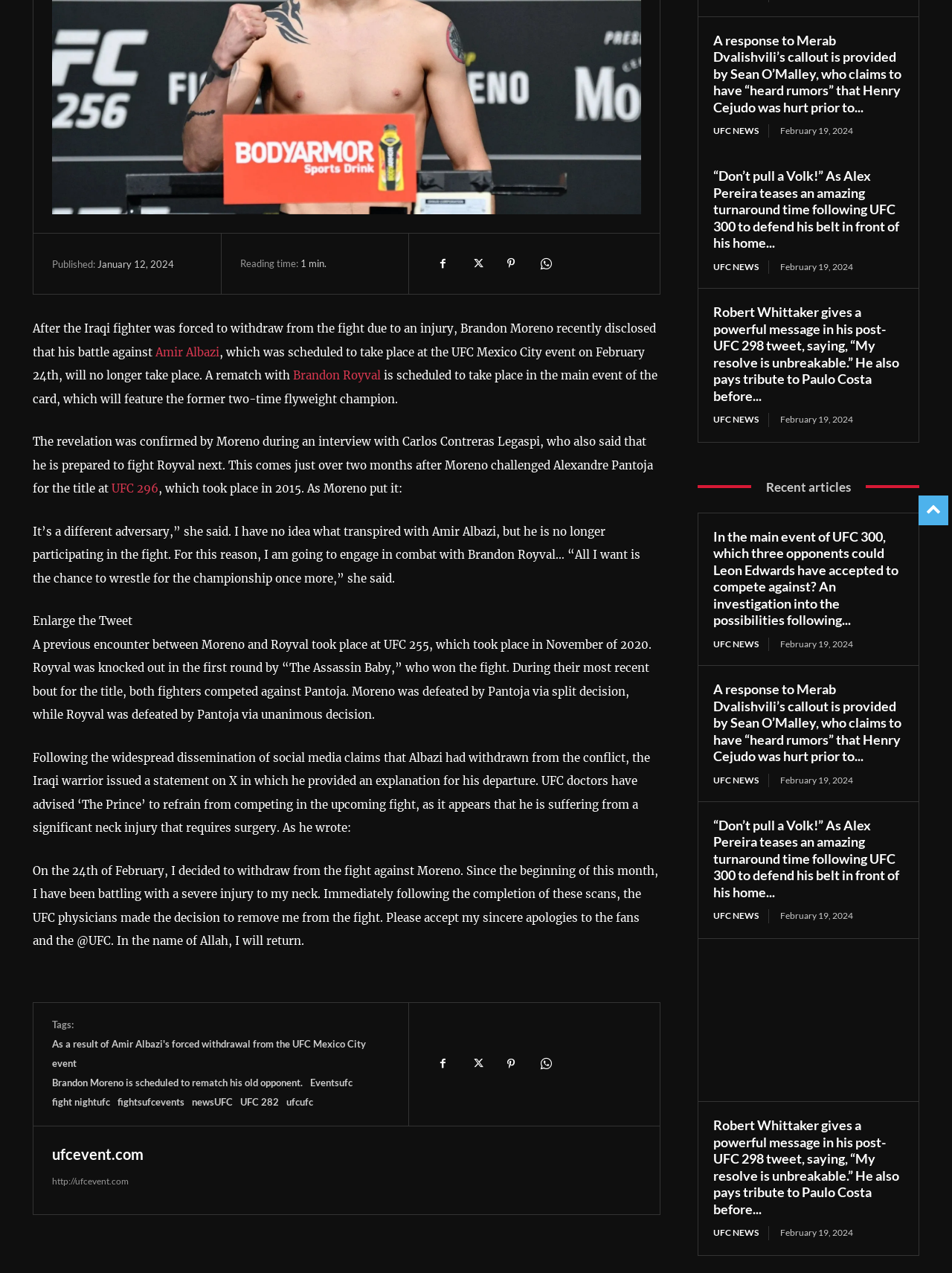Determine the bounding box coordinates (top-left x, top-left y, bottom-right x, bottom-right y) of the UI element described in the following text: Twitter

[0.485, 0.195, 0.517, 0.219]